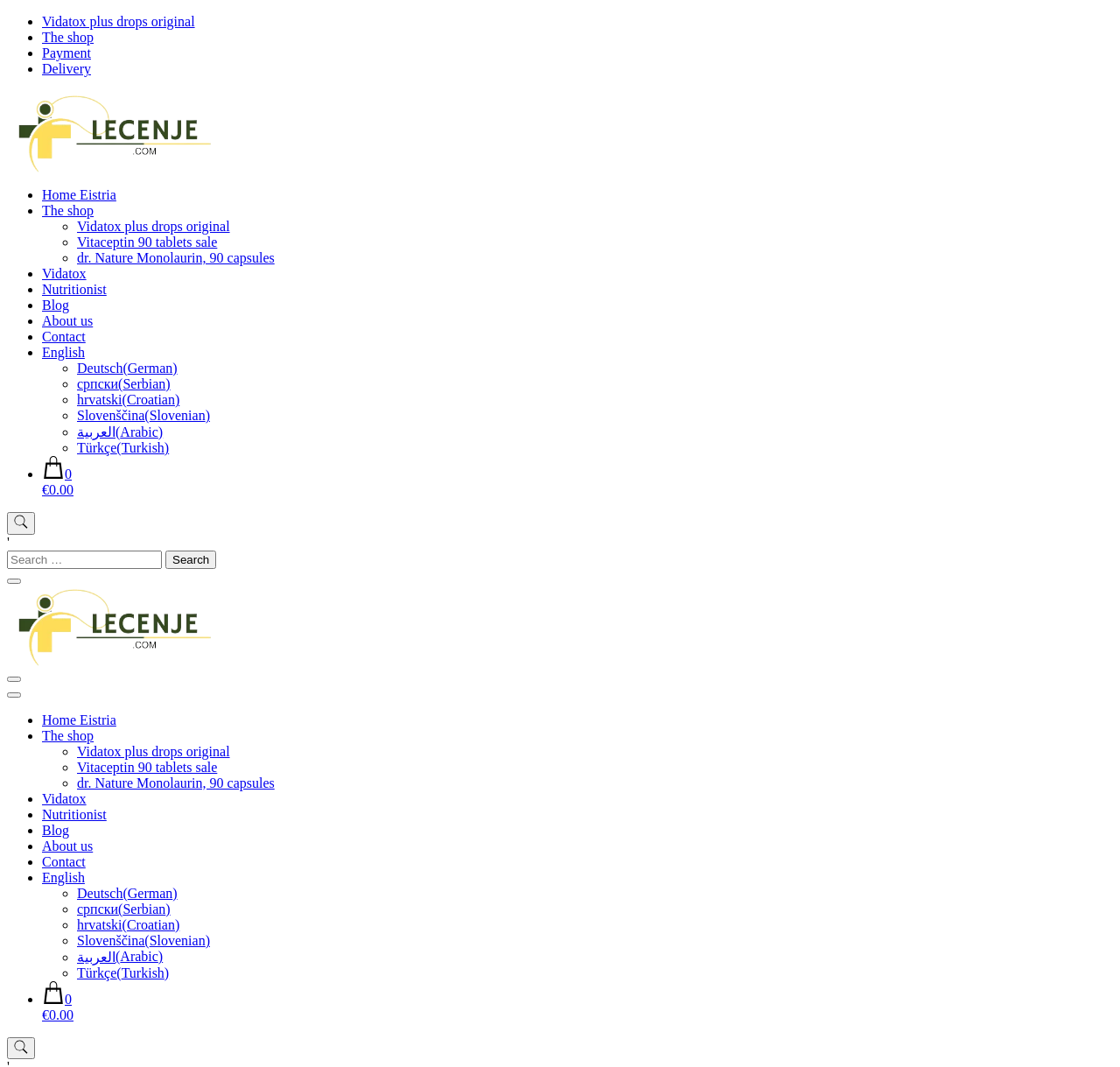Respond to the question below with a single word or phrase:
How many languages are available on the website?

7